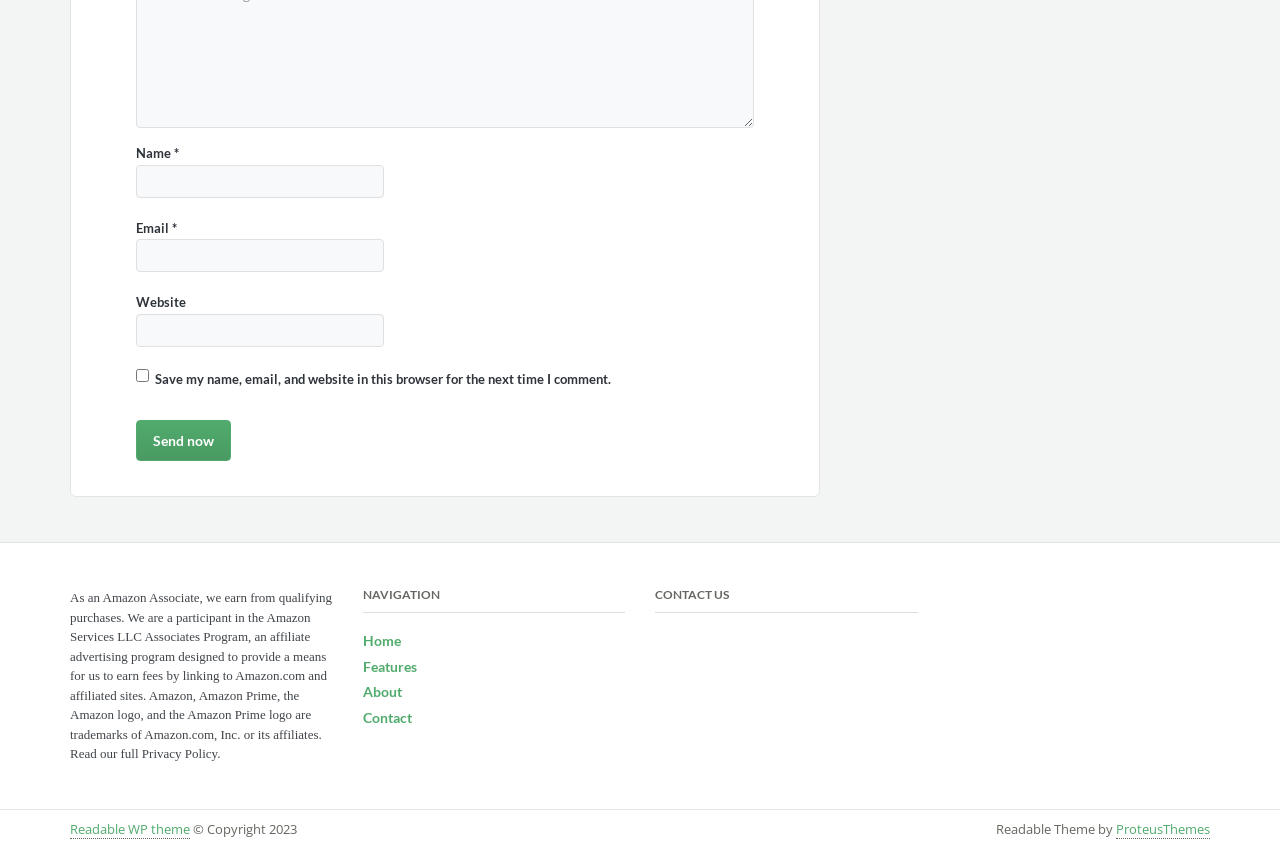Locate the bounding box coordinates of the region to be clicked to comply with the following instruction: "Click the Send now button". The coordinates must be four float numbers between 0 and 1, in the form [left, top, right, bottom].

[0.106, 0.495, 0.18, 0.543]